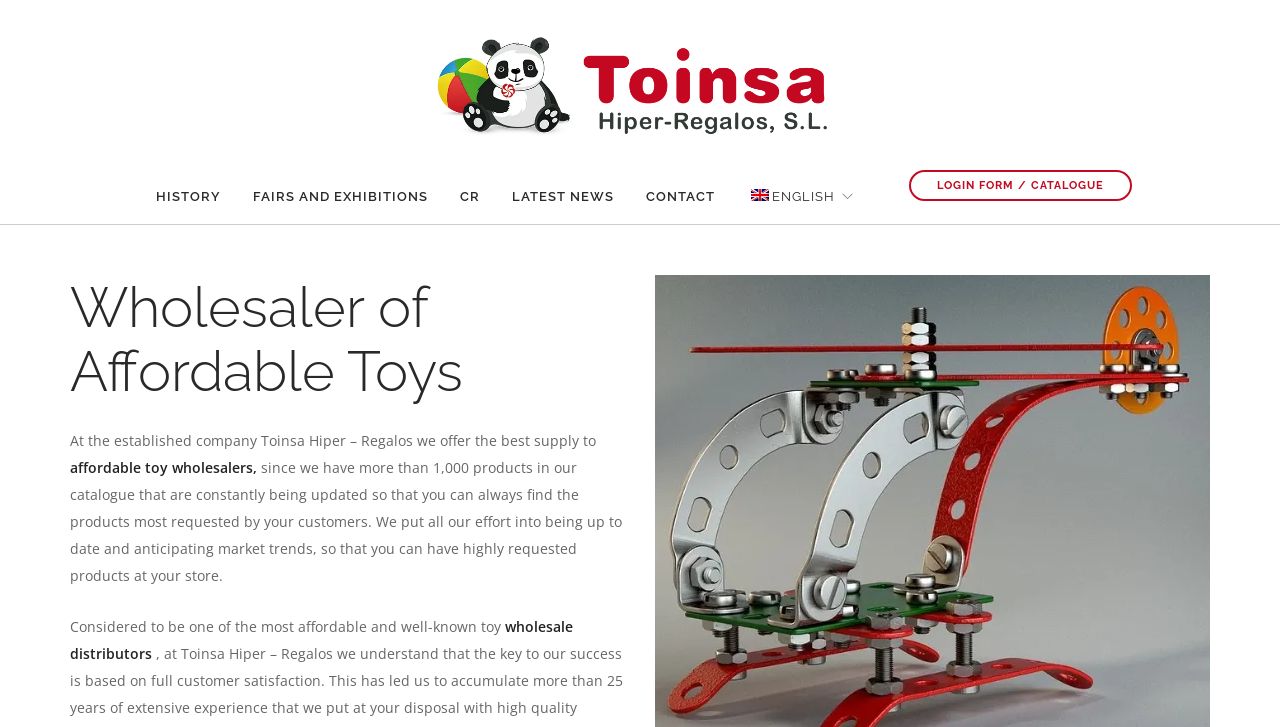Identify the bounding box coordinates of the clickable section necessary to follow the following instruction: "Click on the 'Privacy Policy' link". The coordinates should be presented as four float numbers from 0 to 1, i.e., [left, top, right, bottom].

None